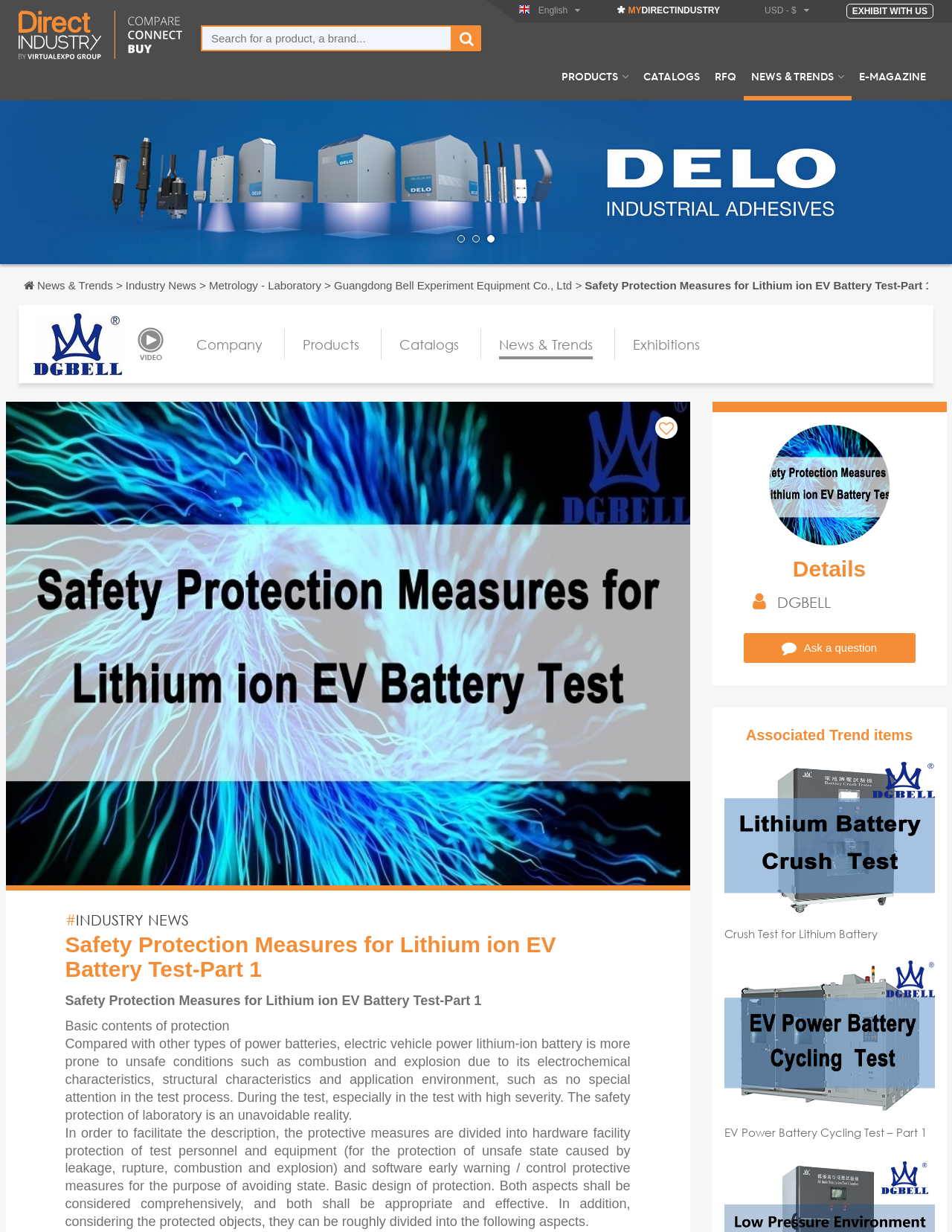What is the title or heading displayed on the webpage?

Safety Protection Measures for Lithium ion EV Battery Test-Part 1